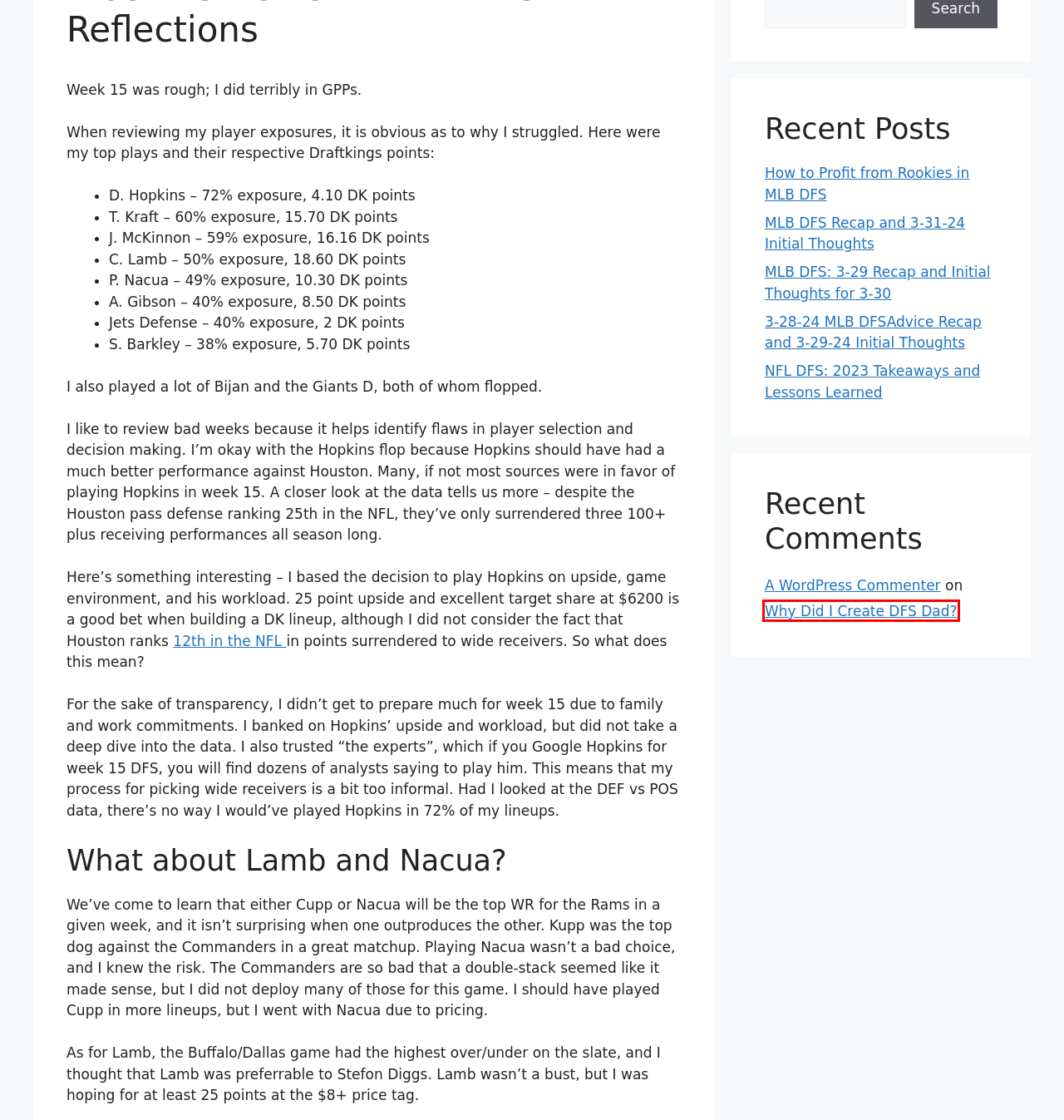Please examine the screenshot provided, which contains a red bounding box around a UI element. Select the webpage description that most accurately describes the new page displayed after clicking the highlighted element. Here are the candidates:
A. Blog Tool, Publishing Platform, and CMS – WordPress.org English (UK)
B. Why Did I Create DFS Dad? - dfsdad.com
C. 3-28-24 MLB DFSAdvice Recap and 3-29-24 Initial Thoughts
D. dfsdad.com - Welcome to dfsdad.com!
E. MLB Home Run Prop Guide and Worksheet - dfsdad.com
F. NFL DFS: 2023 Takeaways and Lessons Learned - dfsdad.com
G. MLB DFS Recap and 3-31-24 Initial Thoughts - dfsdad.com
H. MLB DFS: 3-29 Recap and Initial Thoughts for 3-30 - dfsdad.com

B